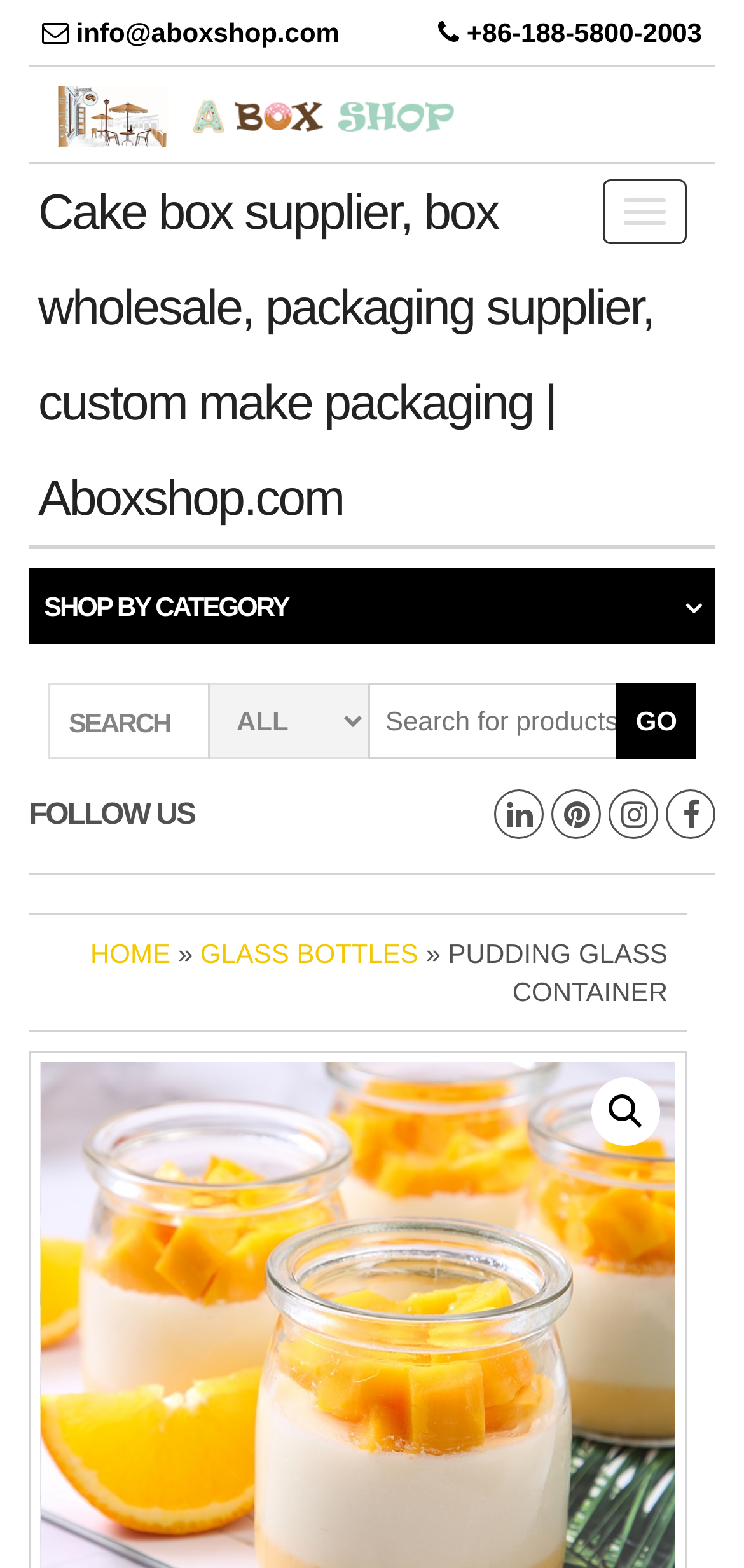Identify the bounding box coordinates of the area that should be clicked in order to complete the given instruction: "go to home page". The bounding box coordinates should be four float numbers between 0 and 1, i.e., [left, top, right, bottom].

[0.121, 0.598, 0.229, 0.618]